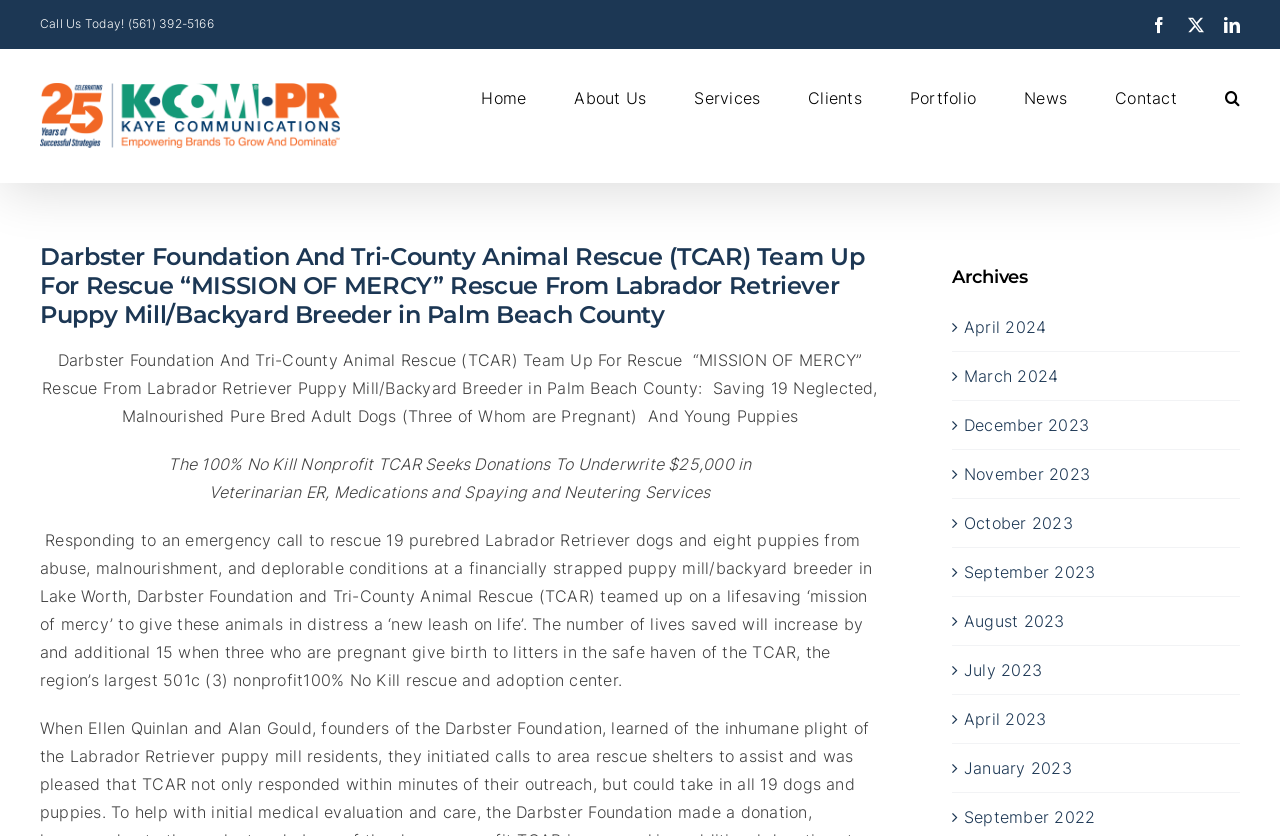How many social media links are there?
Using the picture, provide a one-word or short phrase answer.

3